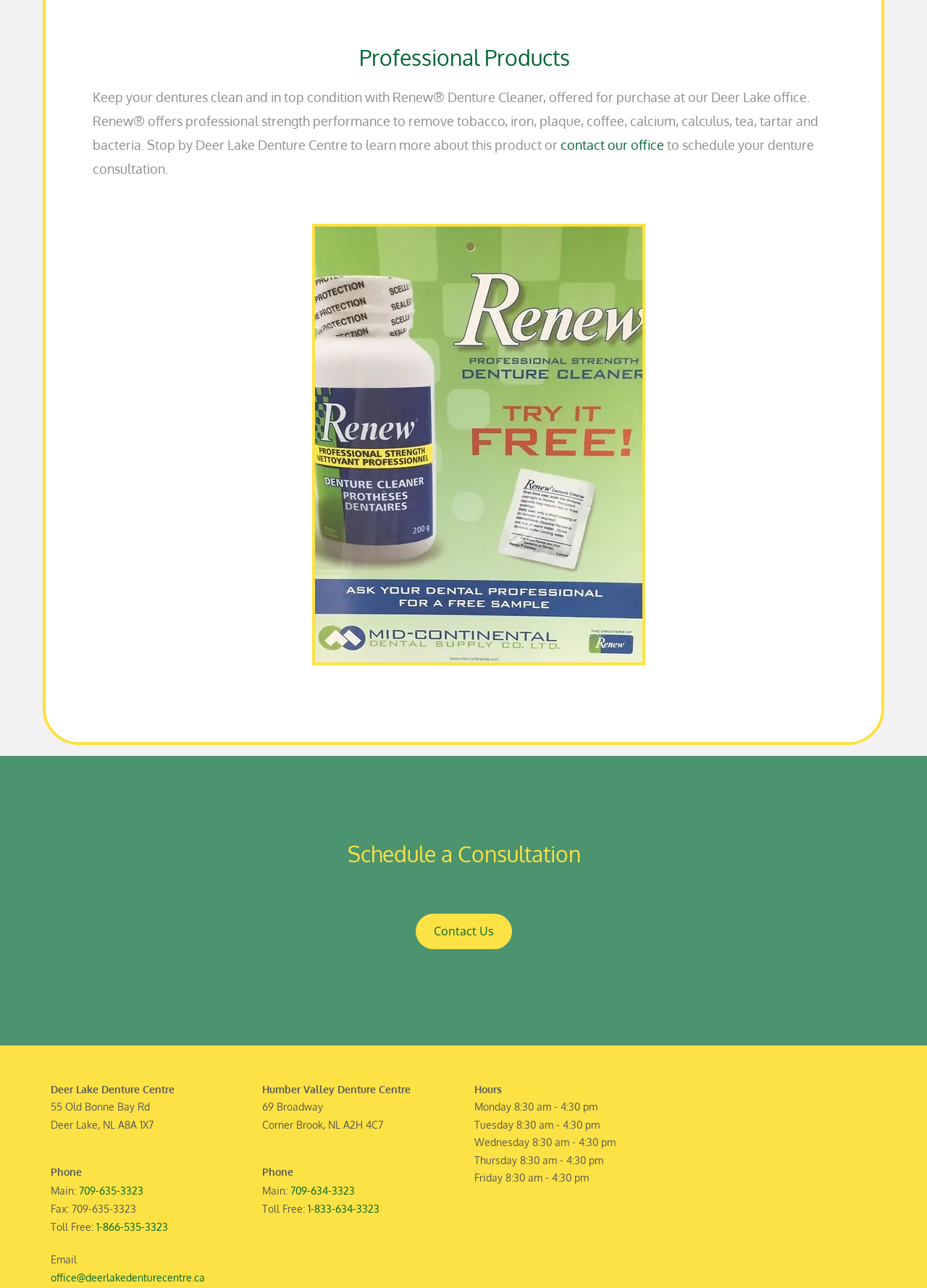Predict the bounding box of the UI element based on the description: "1-866-535-3323". The coordinates should be four float numbers between 0 and 1, formatted as [left, top, right, bottom].

[0.104, 0.948, 0.181, 0.957]